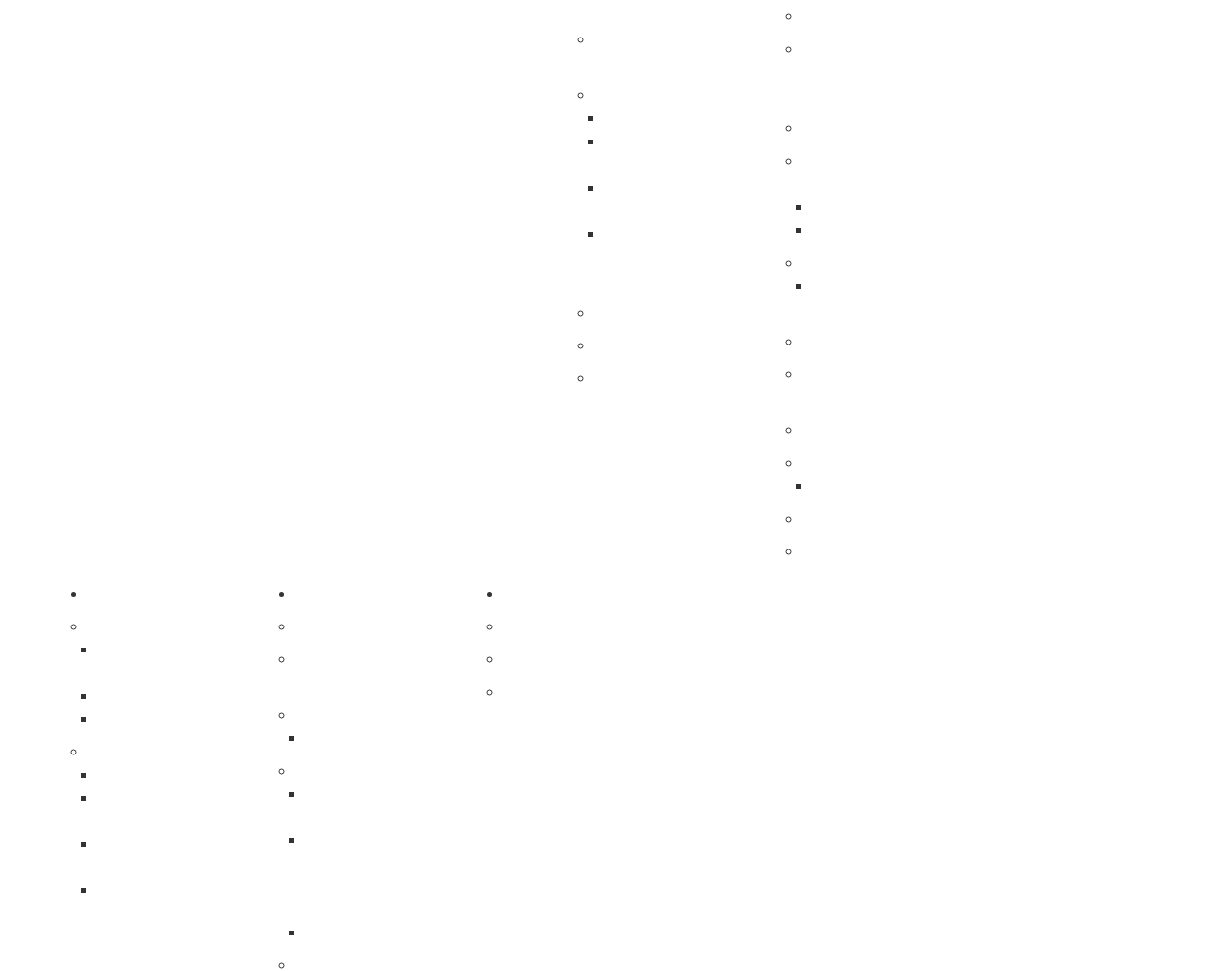What is the 'EMGS Winter School 2020' link about?
Please provide a comprehensive and detailed answer to the question.

Based on the link title, it appears to be about a winter school event organized by the Erasmus Mundus Graduate School (EMGS) in 2020. The event is likely related to education and research in the field of peace and security in Africa.